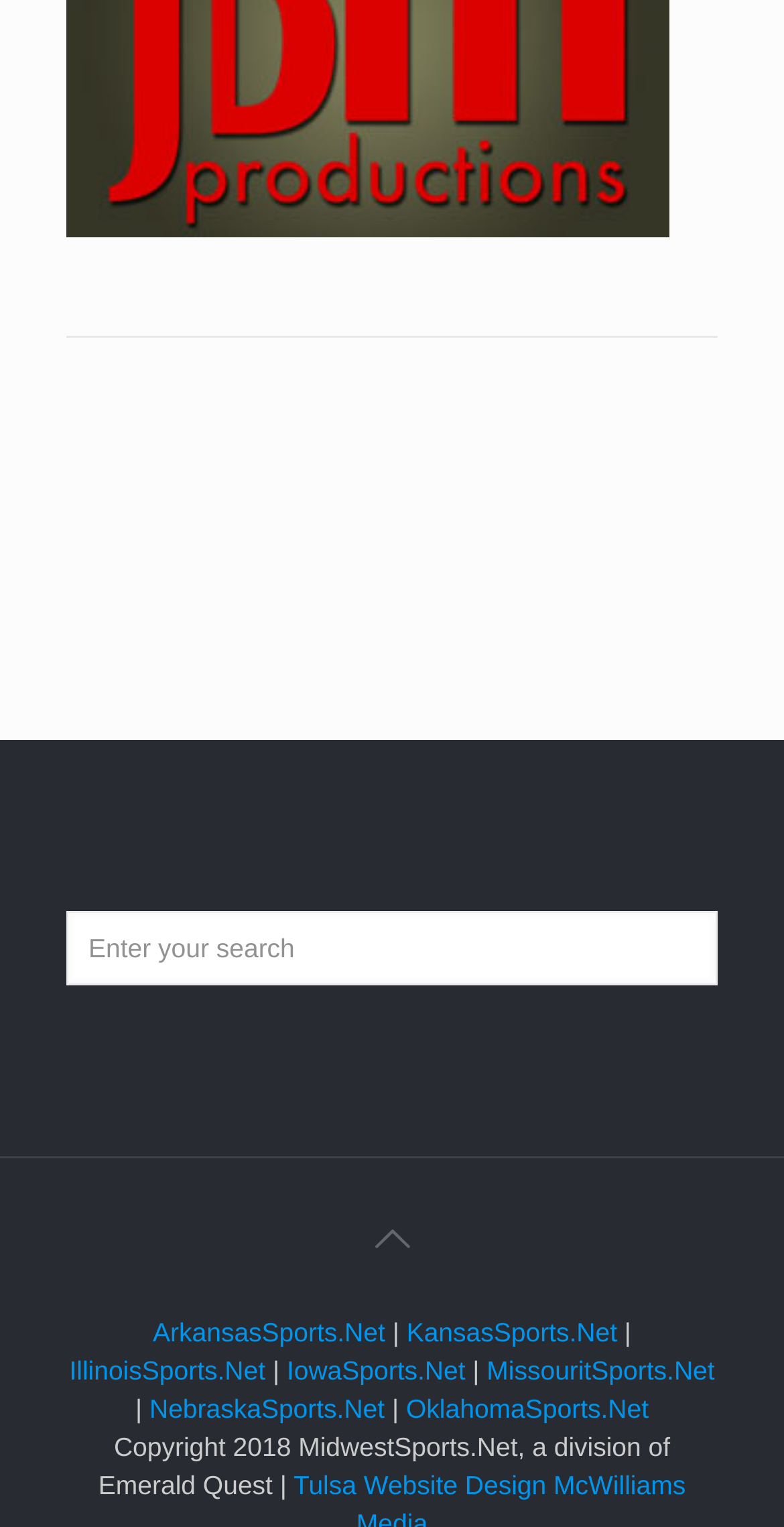Please identify the bounding box coordinates of the area that needs to be clicked to follow this instruction: "visit ArkansasSports.Net".

[0.195, 0.862, 0.491, 0.882]